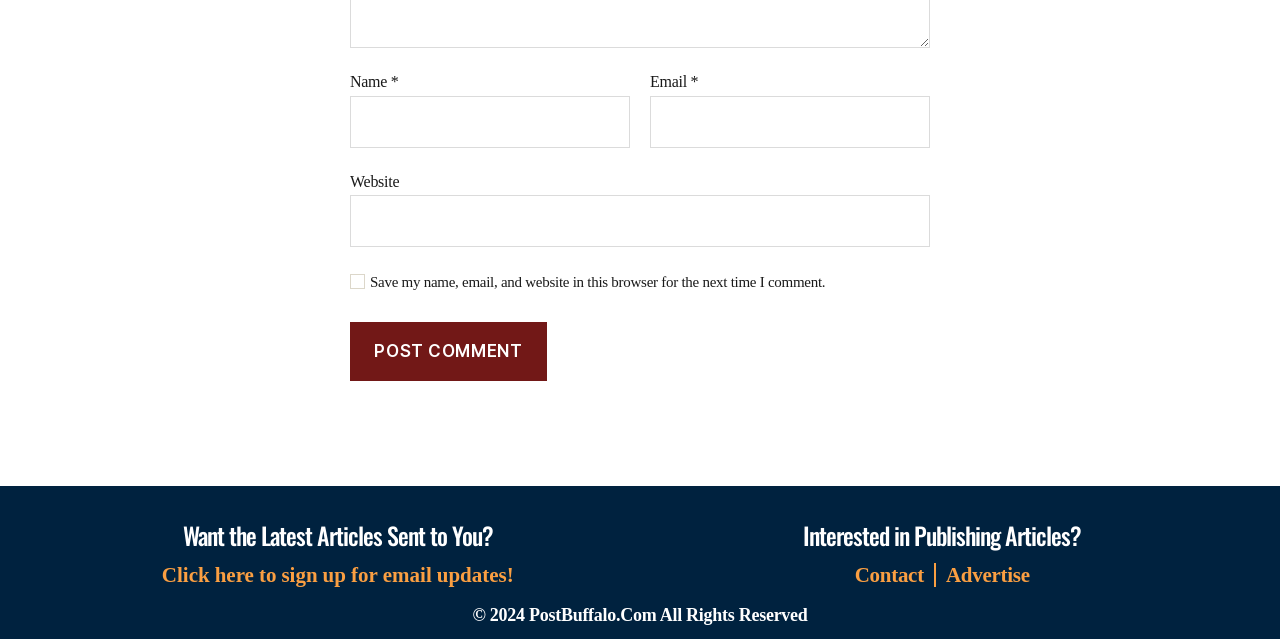Please specify the bounding box coordinates of the clickable section necessary to execute the following command: "Contact for publishing articles".

[0.664, 0.881, 0.731, 0.919]